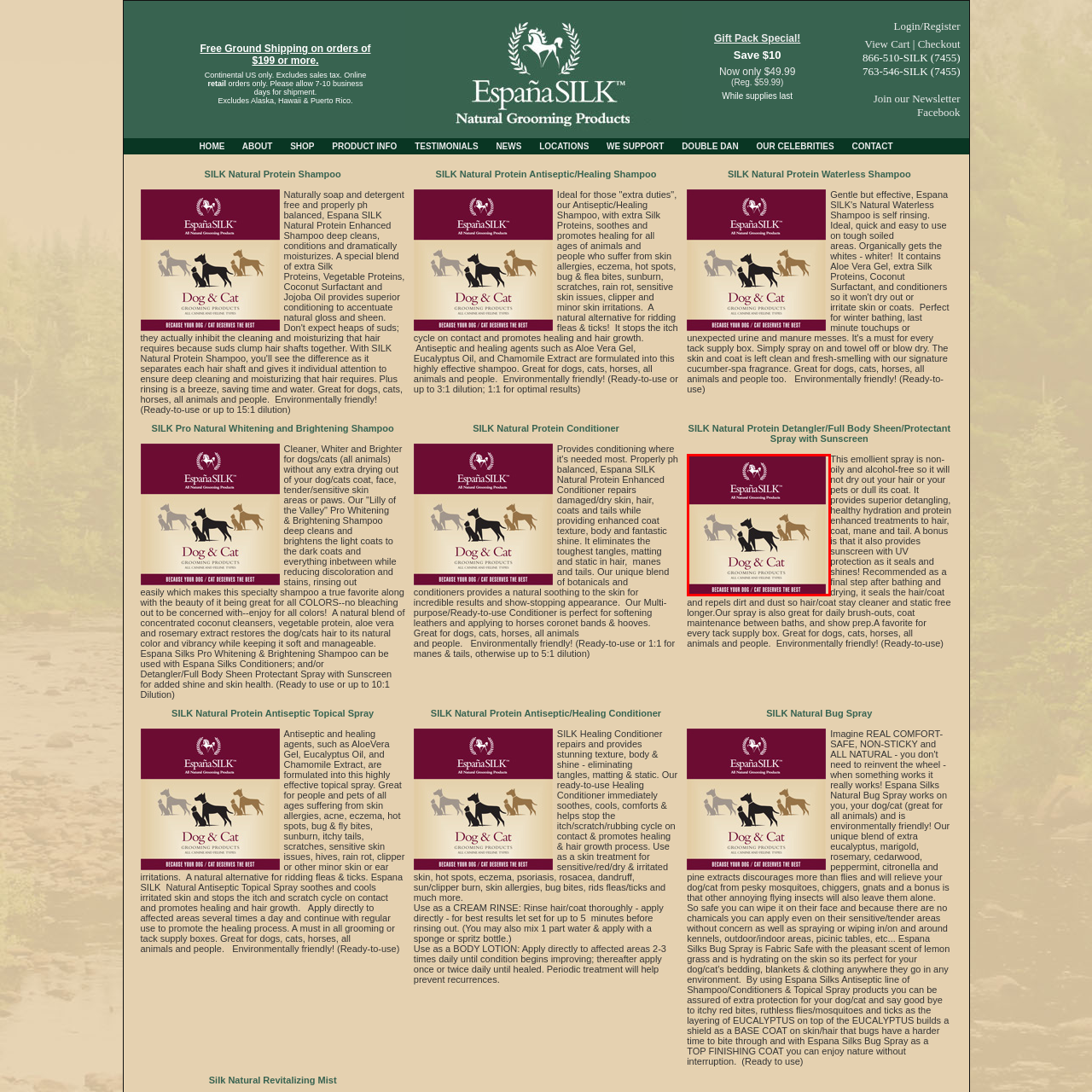Describe in detail the visual elements within the red-lined box.

The image features the branding for Espana SILK, a company specializing in all-natural grooming products for dogs and cats. The design prominently displays the text "Dog & Cat Grooming Products" along with the tagline "BECAUSE YOUR DOG / CAT DESERVES THE BEST" at the bottom. Silhouetted dog and cat figures in various colors are creatively arranged in the center, symbolizing the brand's commitment to quality and care for all canine and feline types. The elegant maroon and beige color scheme enhances the sophisticated and professional essence of the brand, indicating that it caters to discerning pet owners who prioritize natural ingredients for their pets' grooming needs.